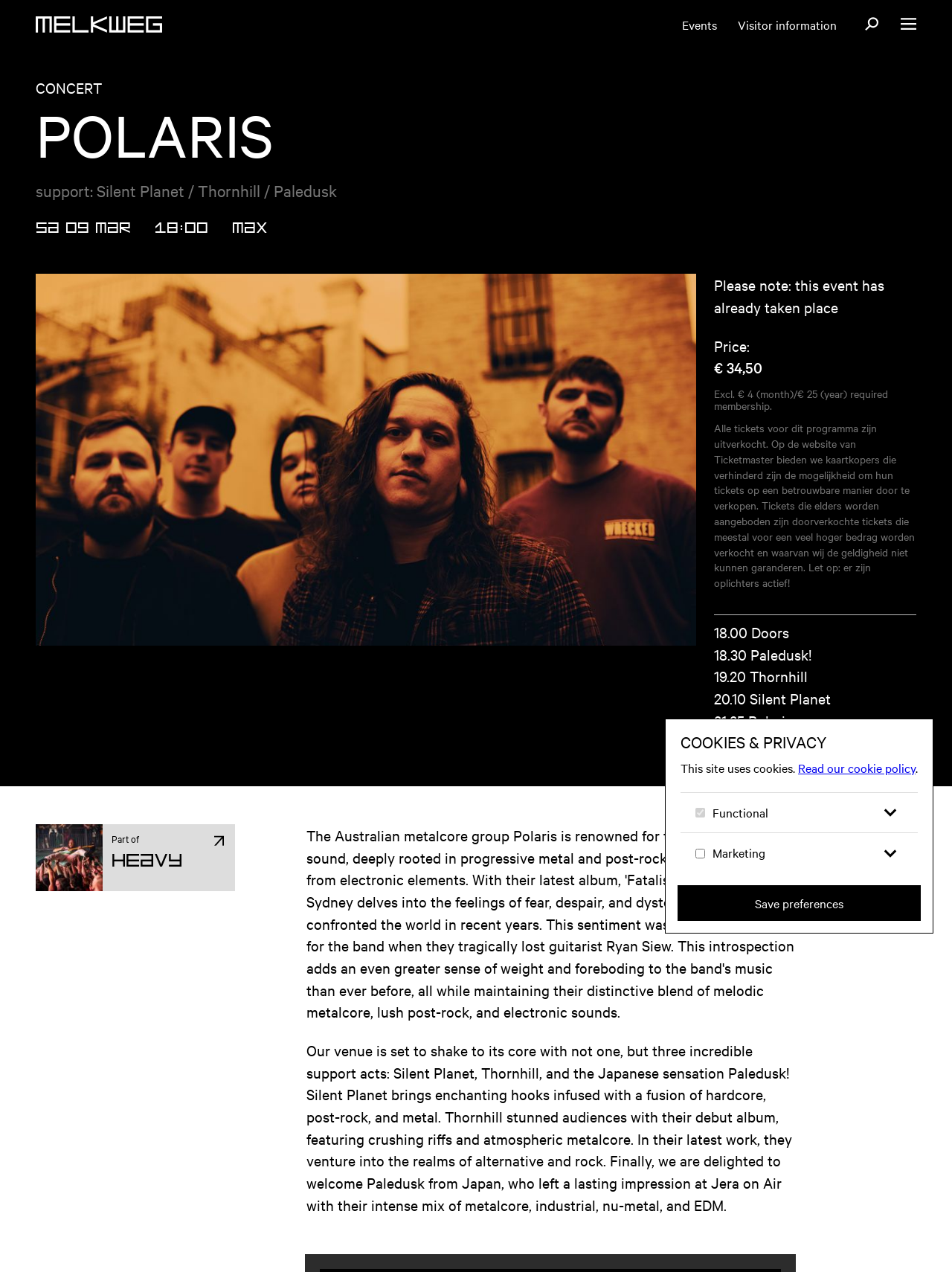Please find the bounding box for the UI component described as follows: "parent_node: Marketing aria-label="Toggle cookie tab"".

[0.905, 0.655, 0.964, 0.686]